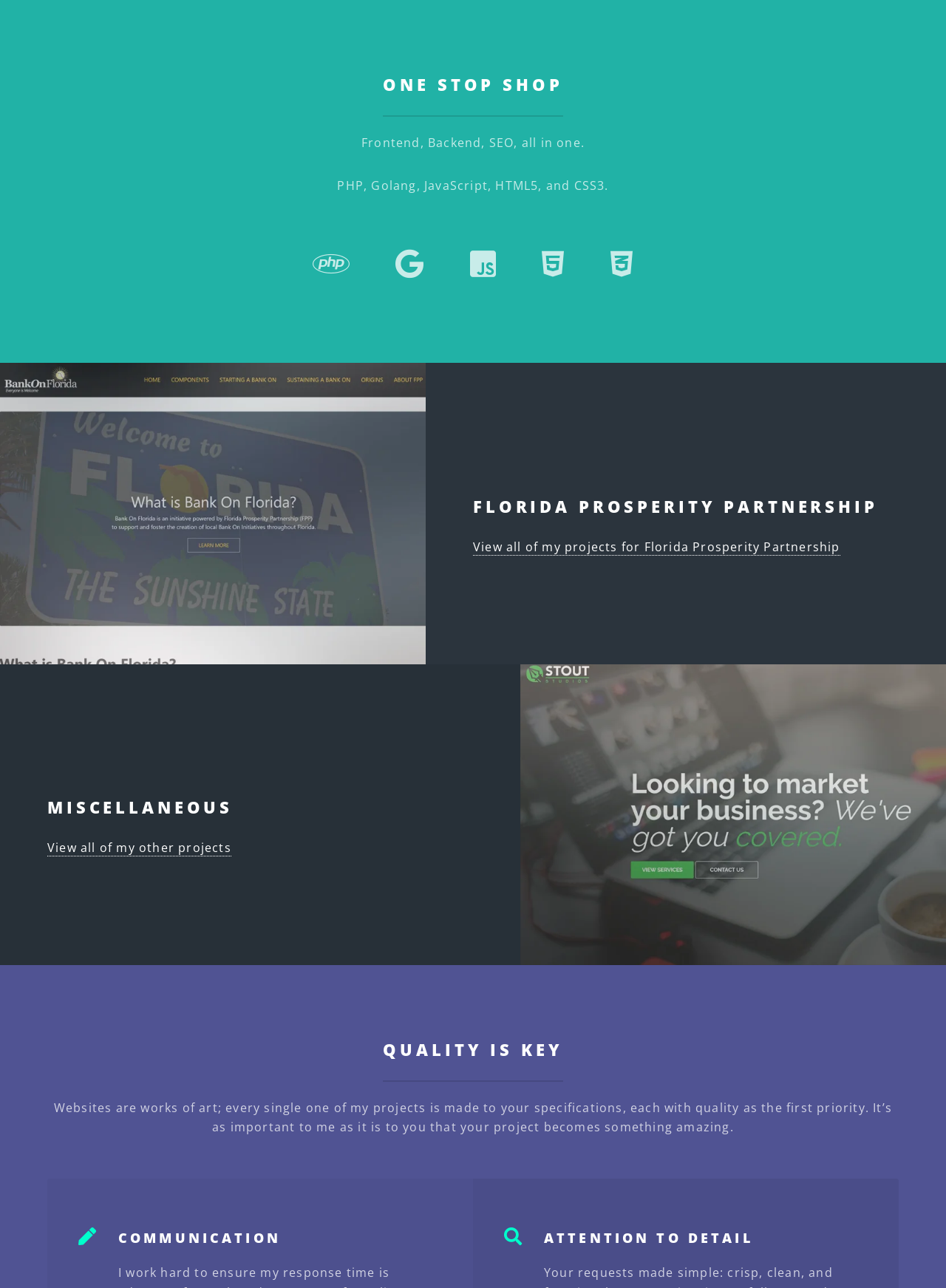Provide a single word or phrase to answer the given question: 
How many categories of projects are listed on the webpage?

3